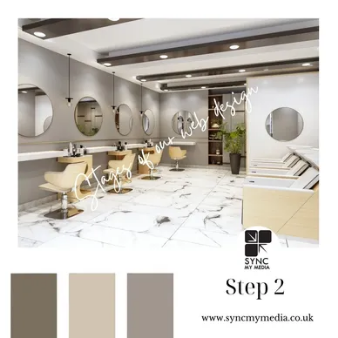Describe all significant details and elements found in the image.

This image represents "Step 2" in a web design process from Sync My Media, showcasing an elegantly designed salon interior. The space features modern styling stations with circular mirrors and sleek chairs, all set against a stunning marble floor that enhances the ambiance. Decorative elements, including a strategically placed plant, add a touch of warmth to the contemporary aesthetic. Below the main image, three color swatches in shades of dark brown, beige, and light grey are displayed, hinting at the color palette used in the design. The phrase "Staying on our Web Design" is artistically overlaid, emphasizing the brand's commitment to modern and appealing web aesthetics. The image serves as an engaging visual representation of the design philosophy applied in this step of the web development process. For more information, visit www.syncmymedia.co.uk.